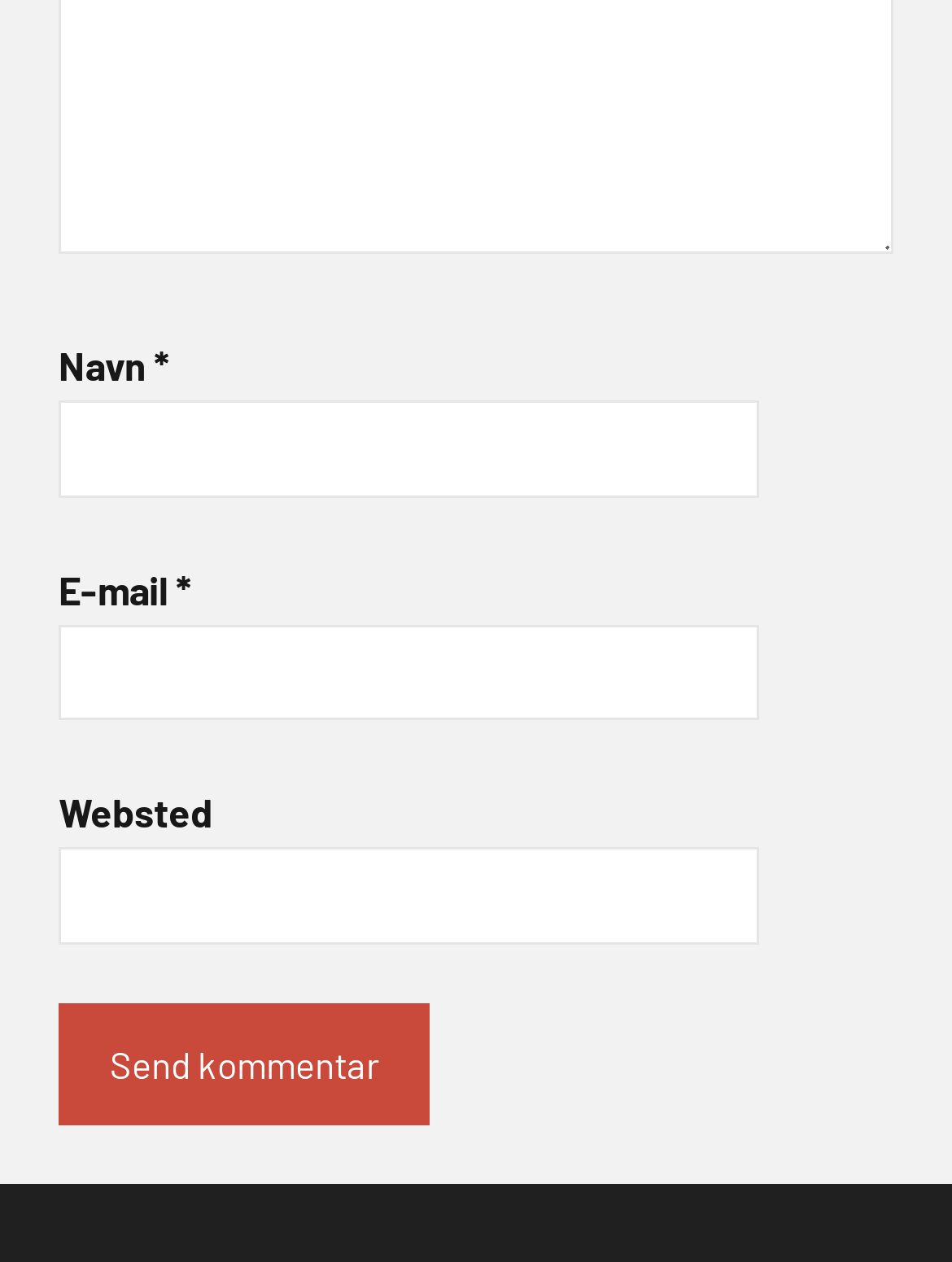Is the 'Websted' text box required?
Analyze the screenshot and provide a detailed answer to the question.

The 'Websted' text box has a required attribute set to False, indicating that it is not mandatory to fill in this field.